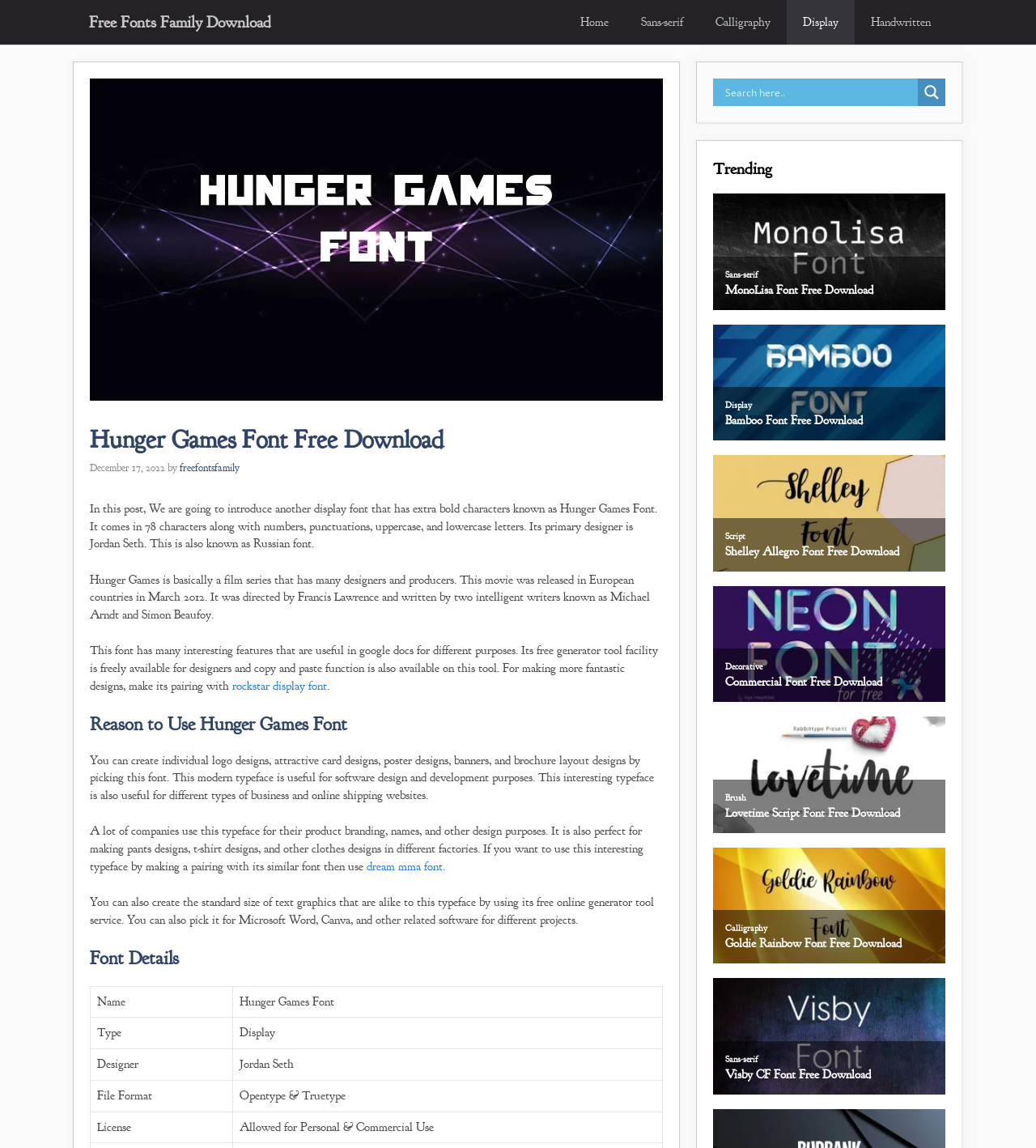Provide the bounding box coordinates for the UI element described in this sentence: "Bamboo Font Free Download". The coordinates should be four float values between 0 and 1, i.e., [left, top, right, bottom].

[0.7, 0.36, 0.901, 0.373]